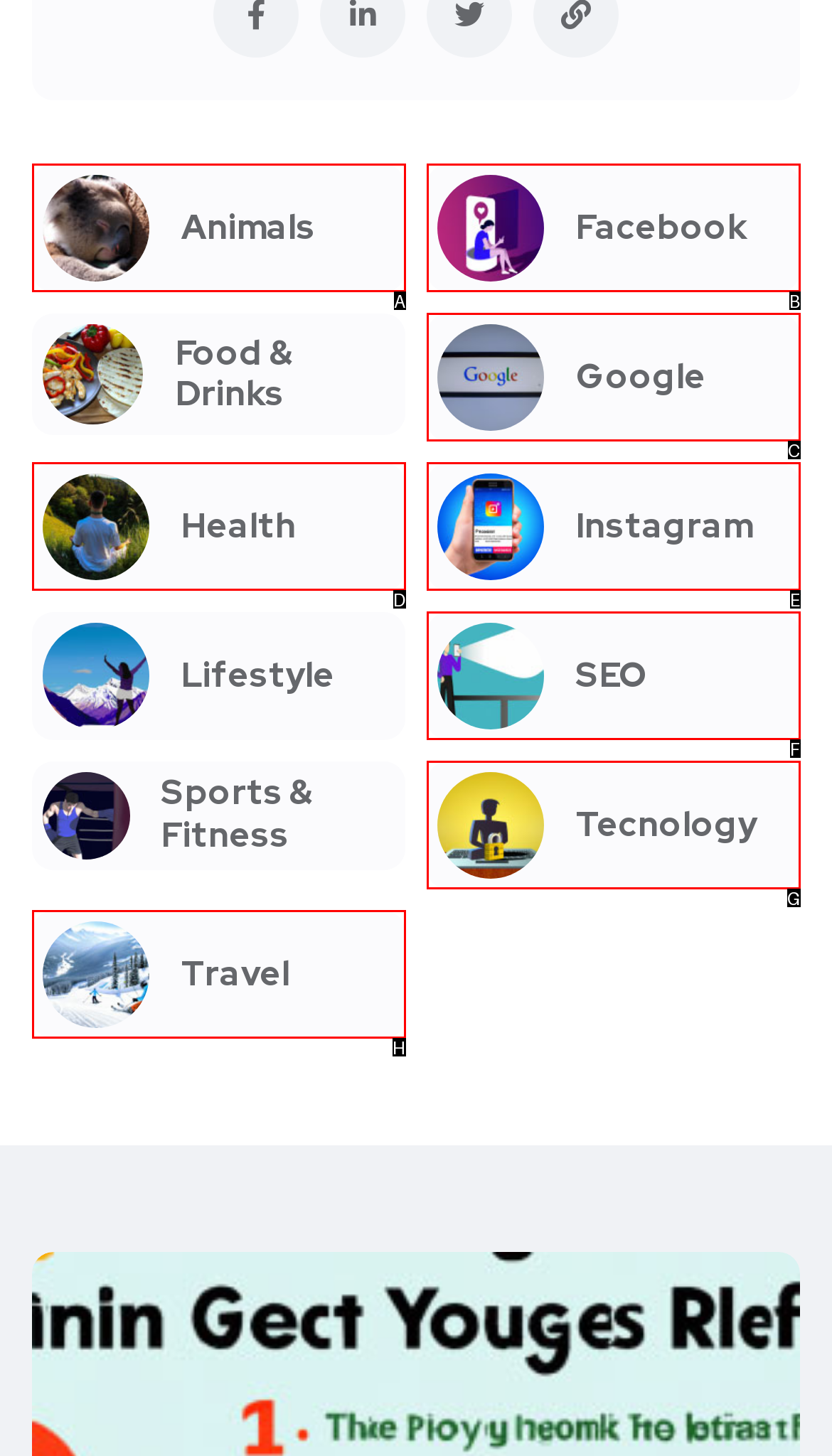Tell me which one HTML element best matches the description: Animals Answer with the option's letter from the given choices directly.

A